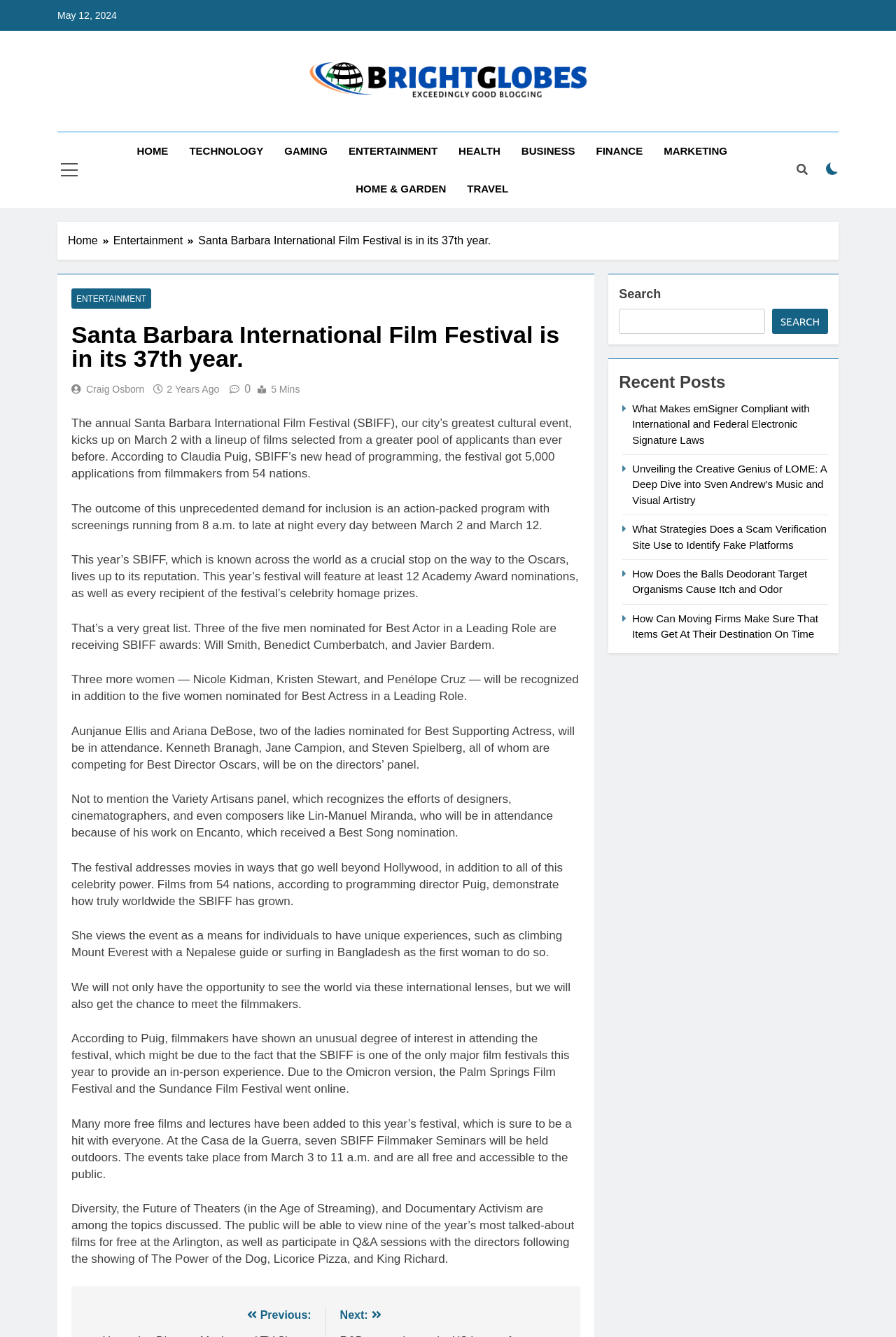Identify the bounding box coordinates for the UI element described as: "Health".

[0.5, 0.099, 0.57, 0.127]